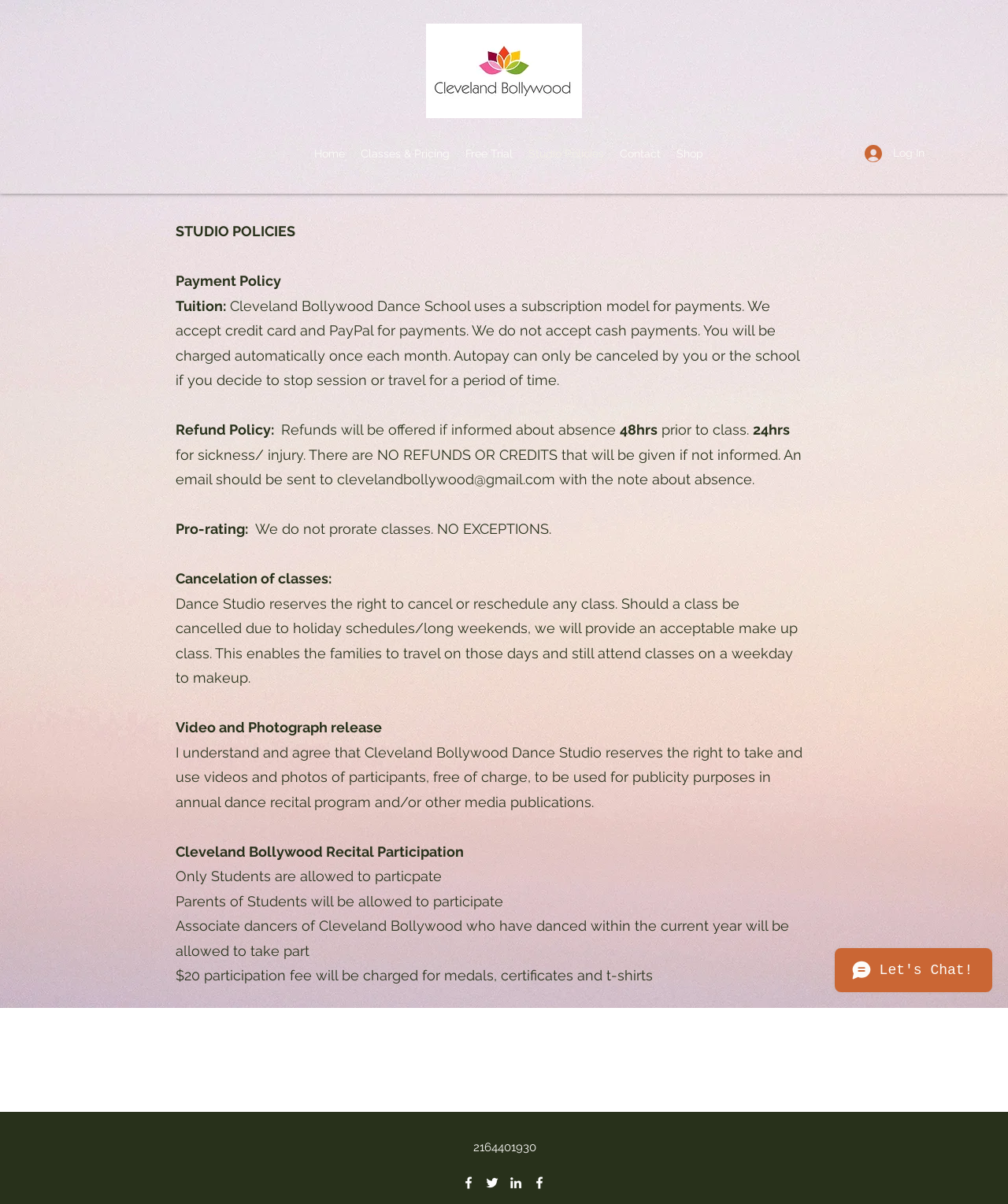From the image, can you give a detailed response to the question below:
What is the name of the dance school?

The name of the dance school can be found in the top-left corner of the webpage, where it says 'Cleveland Bollywood' in the logo and also in the navigation menu.